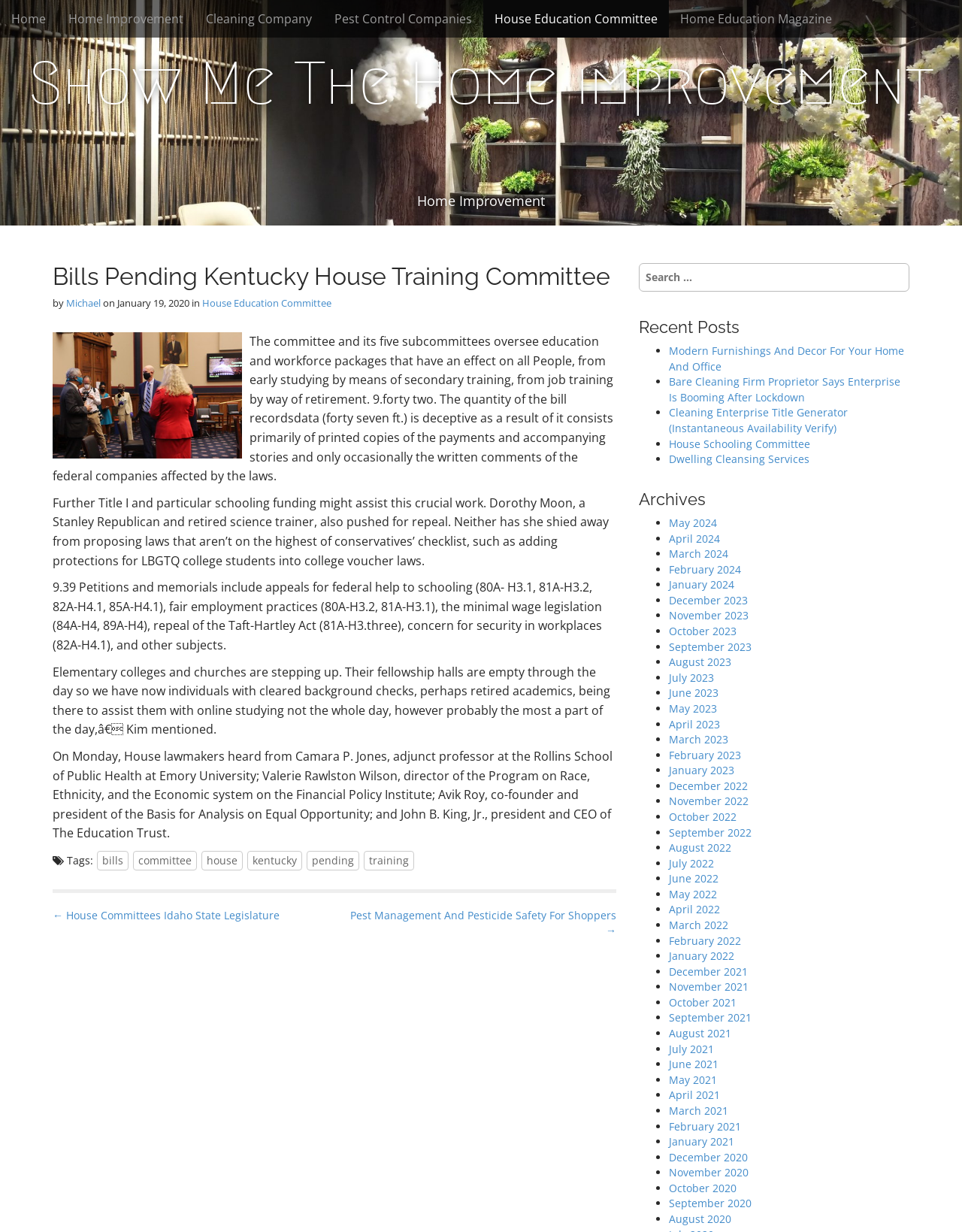Locate the bounding box coordinates of the segment that needs to be clicked to meet this instruction: "read the 'Recent Posts'".

[0.664, 0.258, 0.945, 0.273]